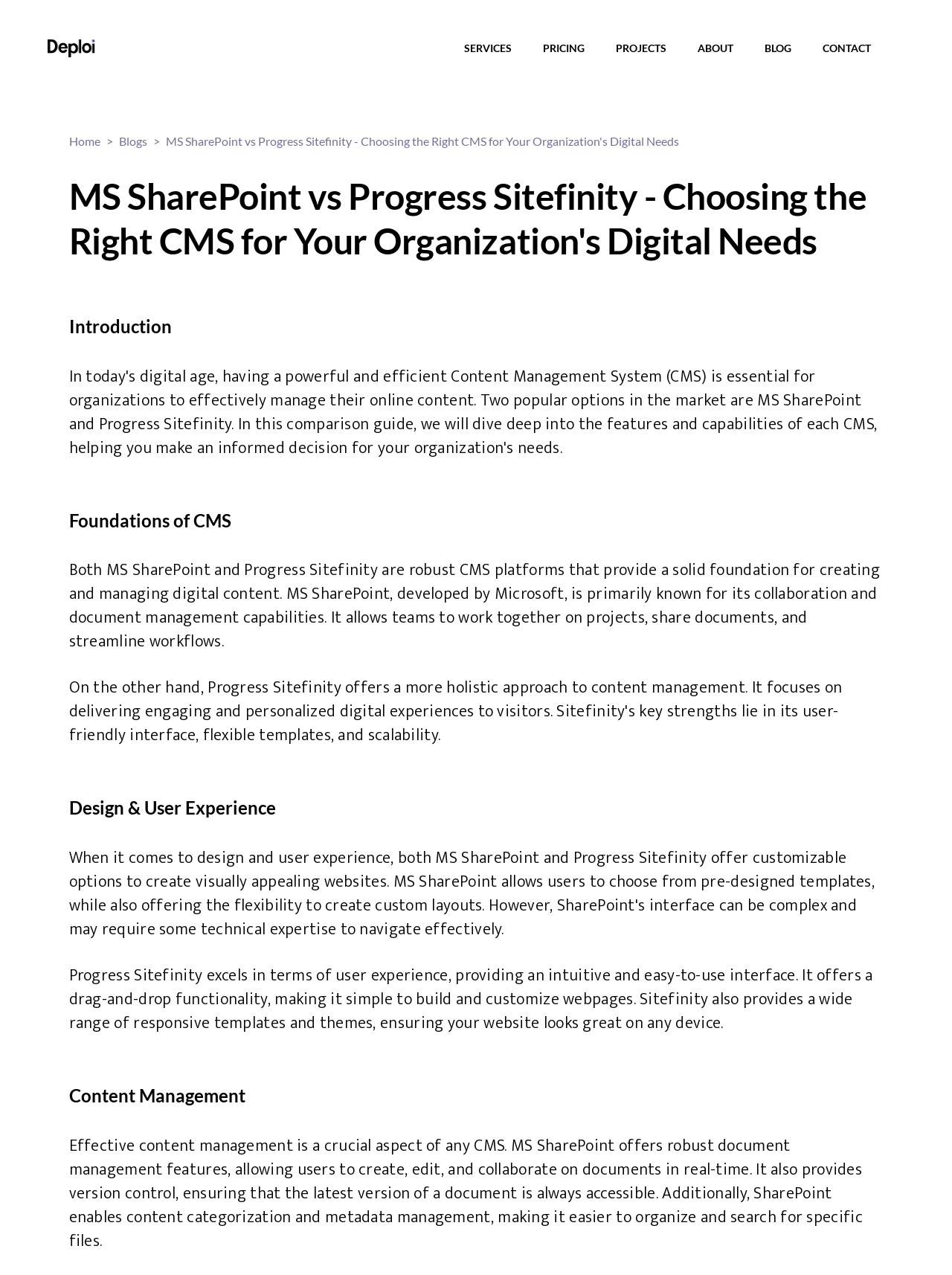Please identify the bounding box coordinates of the area I need to click to accomplish the following instruction: "Go to BLOG".

[0.803, 0.033, 0.831, 0.043]